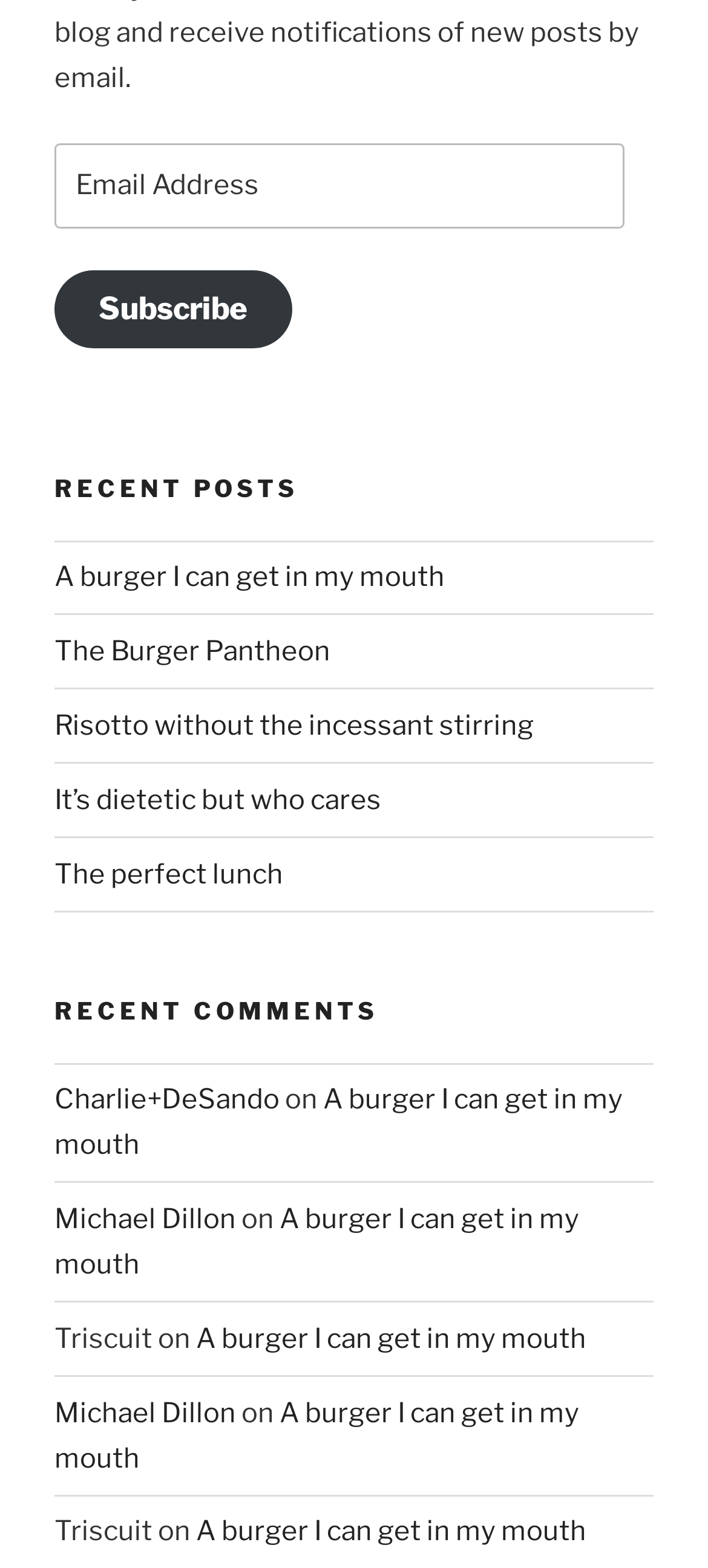Determine the bounding box coordinates for the area you should click to complete the following instruction: "View recent post 'A burger I can get in my mouth'".

[0.077, 0.358, 0.628, 0.378]